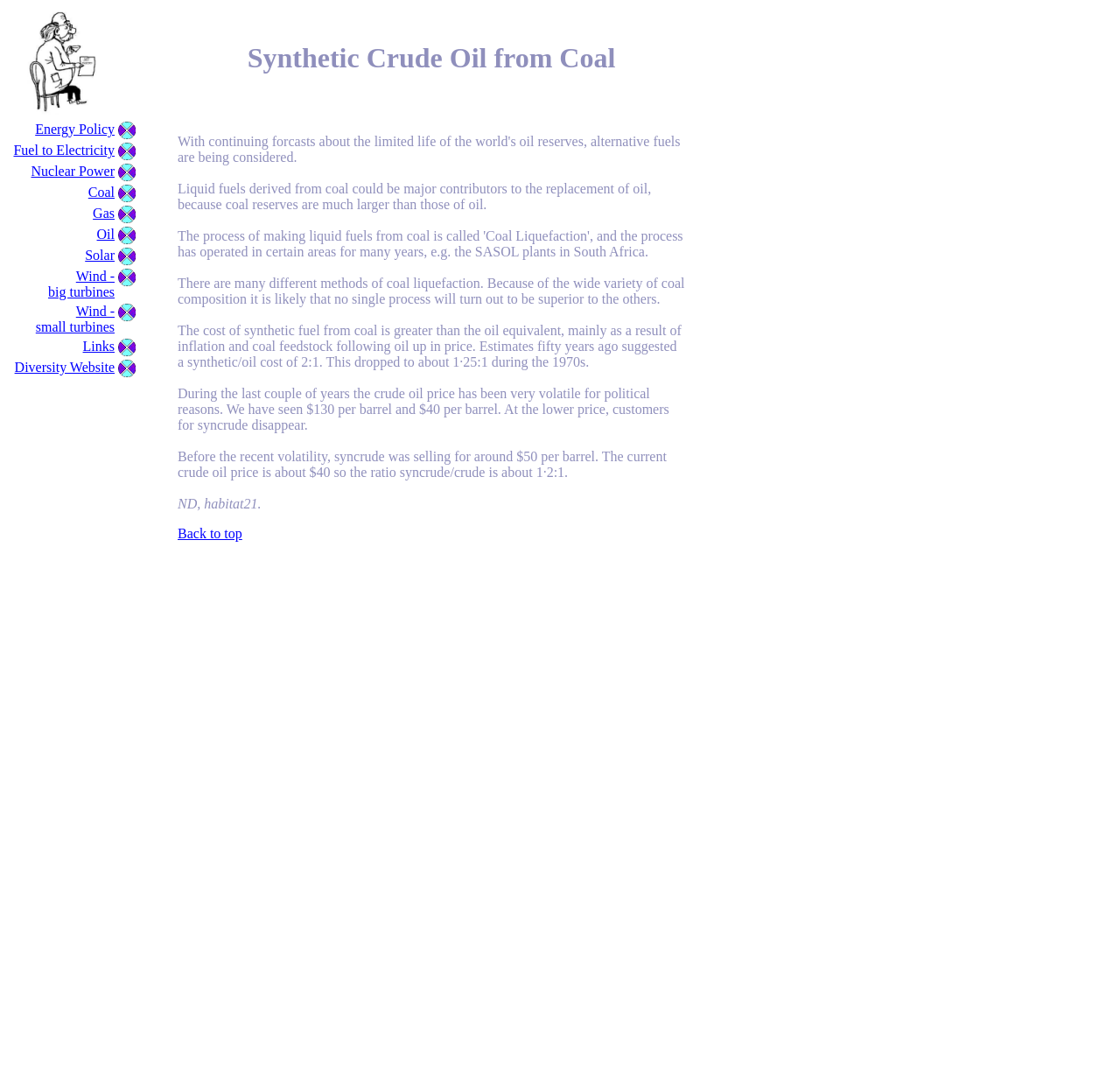Please examine the image and answer the question with a detailed explanation:
What is the main topic of this webpage?

Based on the webpage content, it appears that the main topic is energy resources, as it discusses various types of energy sources such as coal, oil, gas, solar, and wind power.